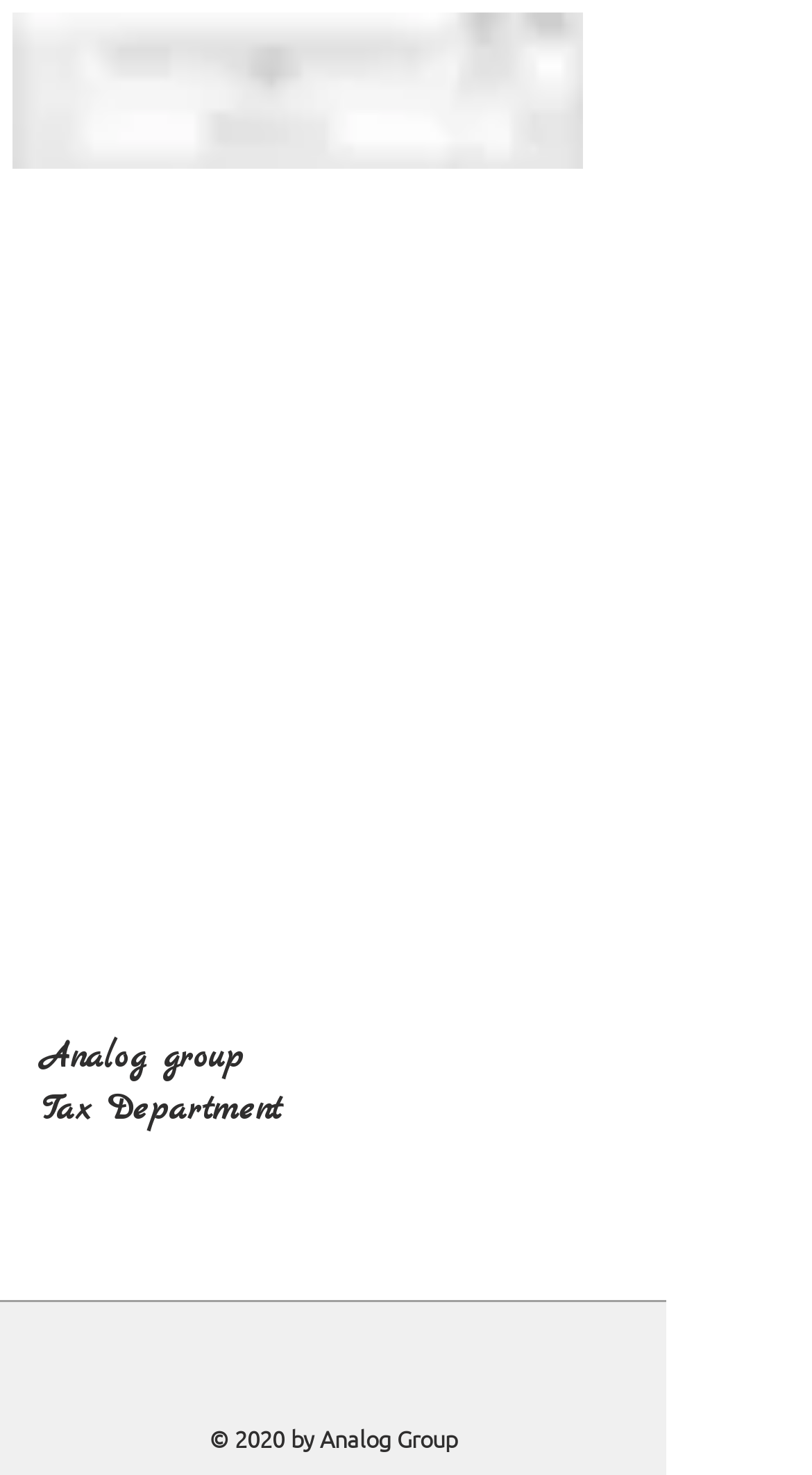What is the name of the department?
Please use the visual content to give a single word or phrase answer.

Tax Department